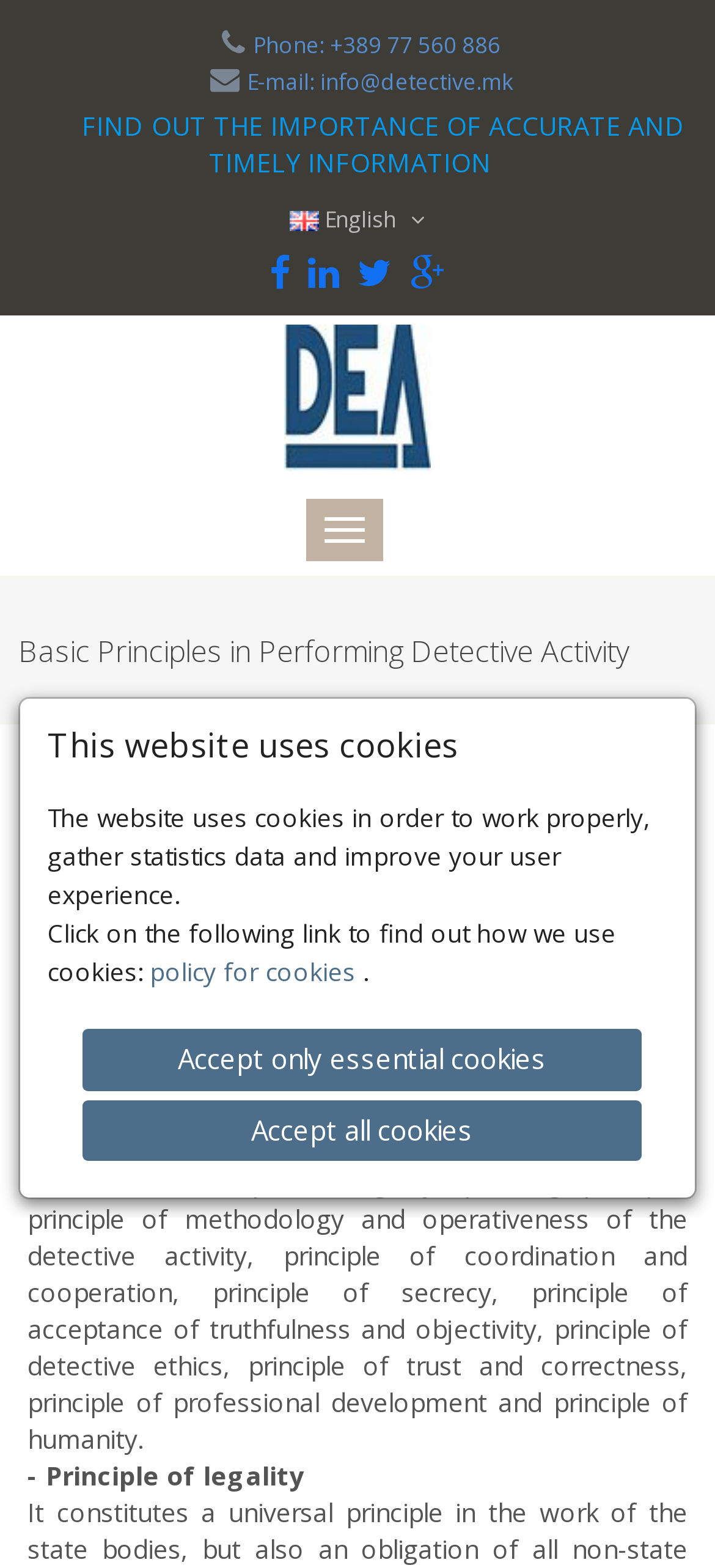Please provide a comprehensive response to the question based on the details in the image: What is the language of the webpage?

The language of the webpage is English, as indicated by the link 'English ' in the top section of the webpage.